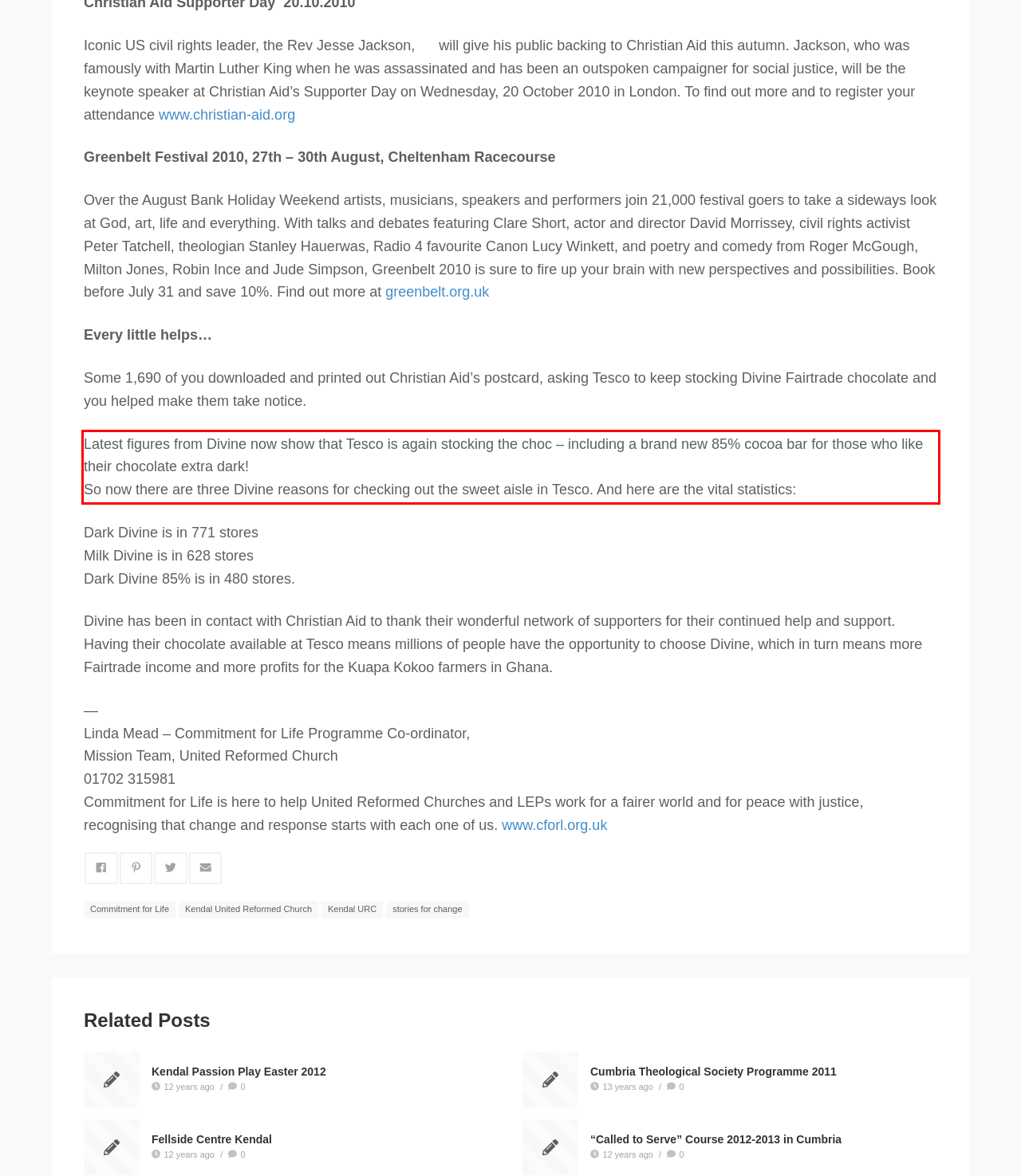You have a screenshot of a webpage with a red bounding box. Use OCR to generate the text contained within this red rectangle.

Latest figures from Divine now show that Tesco is again stocking the choc – including a brand new 85% cocoa bar for those who like their chocolate extra dark! So now there are three Divine reasons for checking out the sweet aisle in Tesco. And here are the vital statistics: